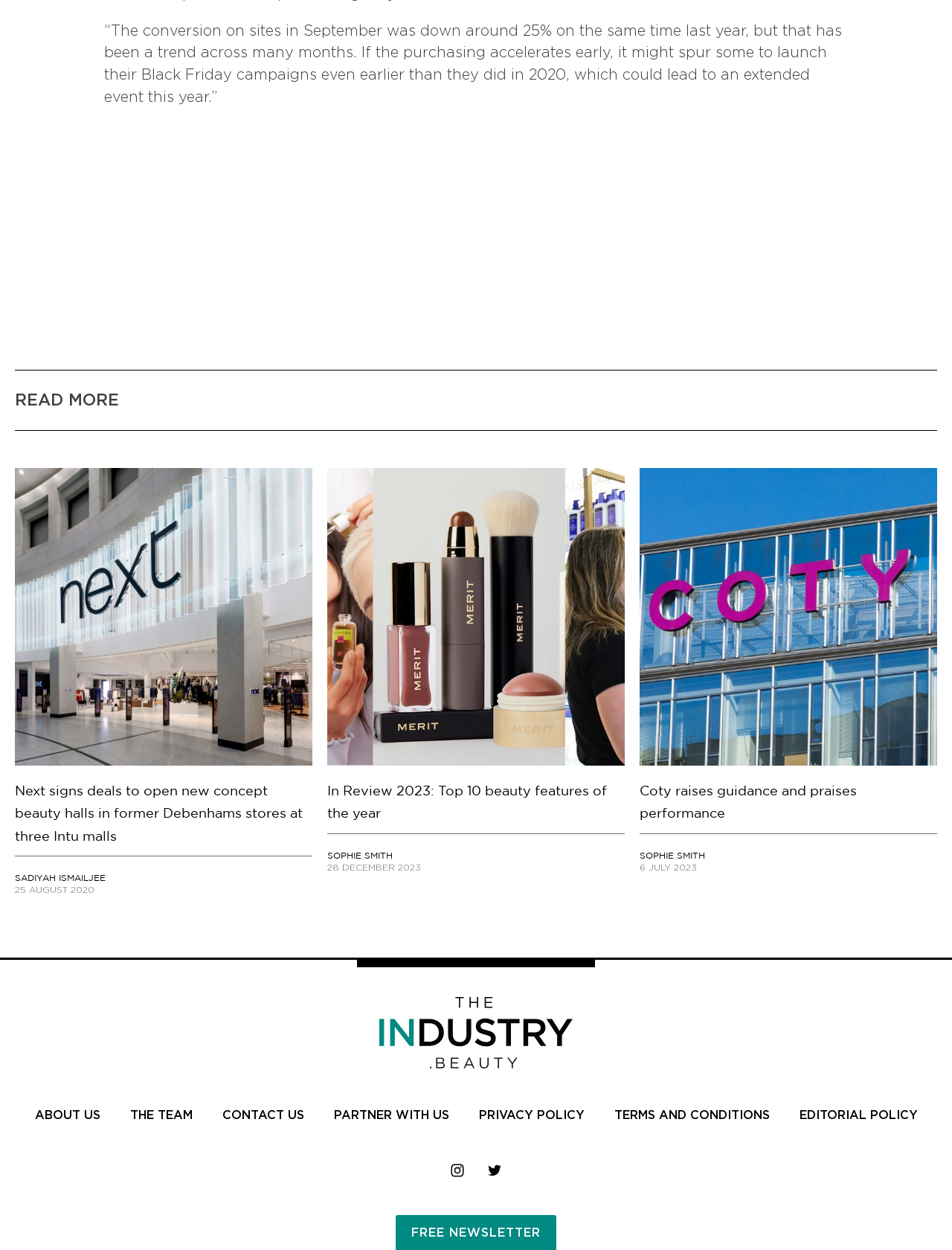How many articles are displayed on the webpage?
Please respond to the question with as much detail as possible.

I counted the number of article titles and links on the webpage, and there are 6 articles displayed.